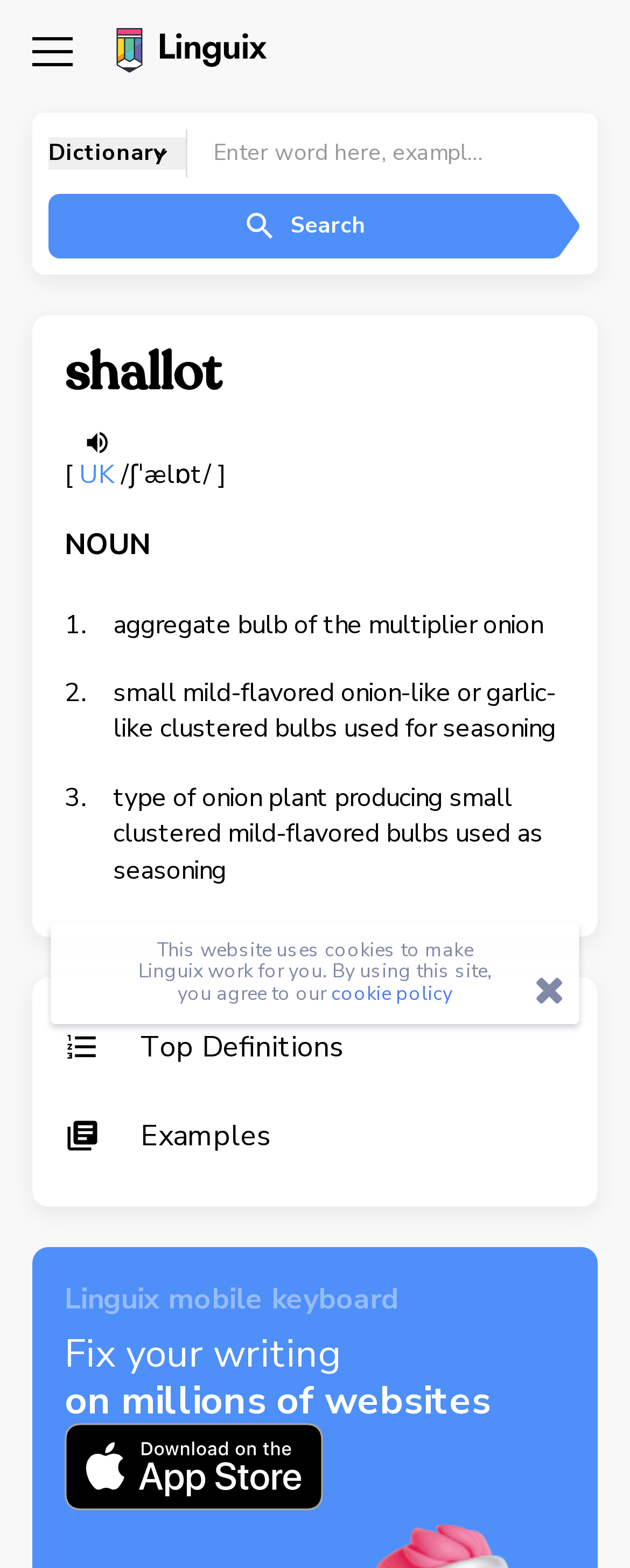Identify the bounding box coordinates for the UI element described by the following text: "Apps". Provide the coordinates as four float numbers between 0 and 1, in the format [left, top, right, bottom].

[0.09, 0.186, 0.346, 0.205]